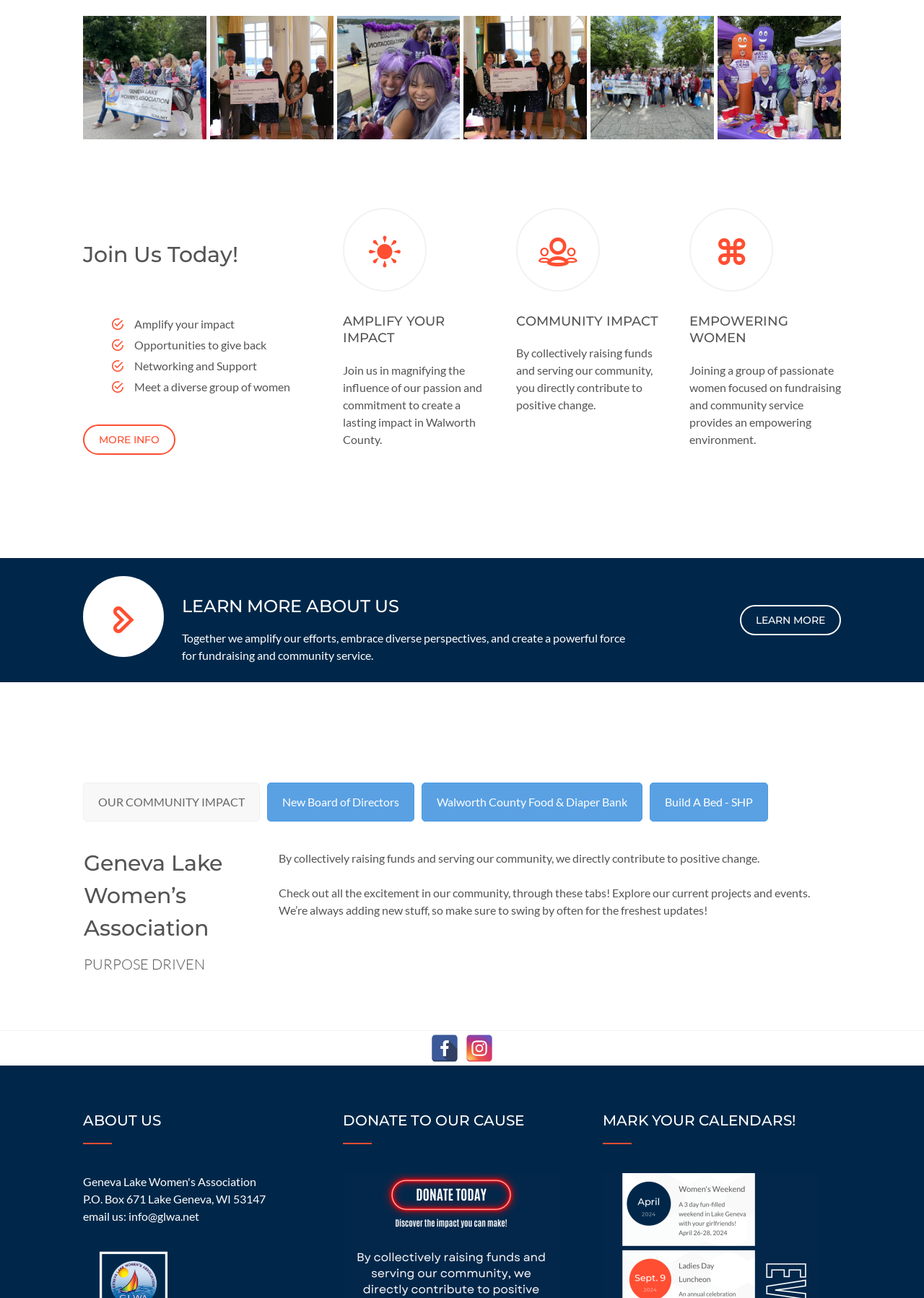What is the name of the organization?
Using the information from the image, give a concise answer in one word or a short phrase.

Geneva Lake Women’s Association